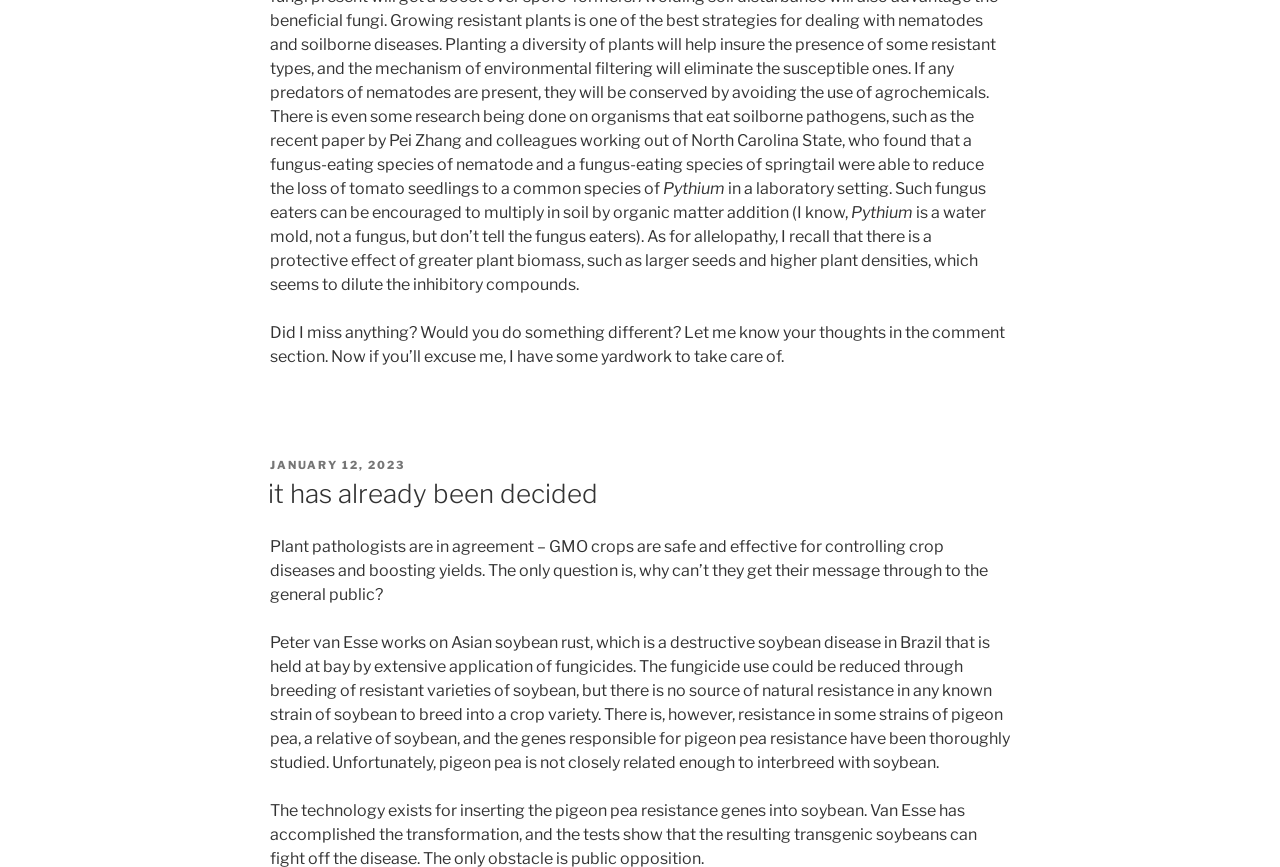Given the webpage screenshot, identify the bounding box of the UI element that matches this description: "it has already been decided".

[0.209, 0.552, 0.467, 0.588]